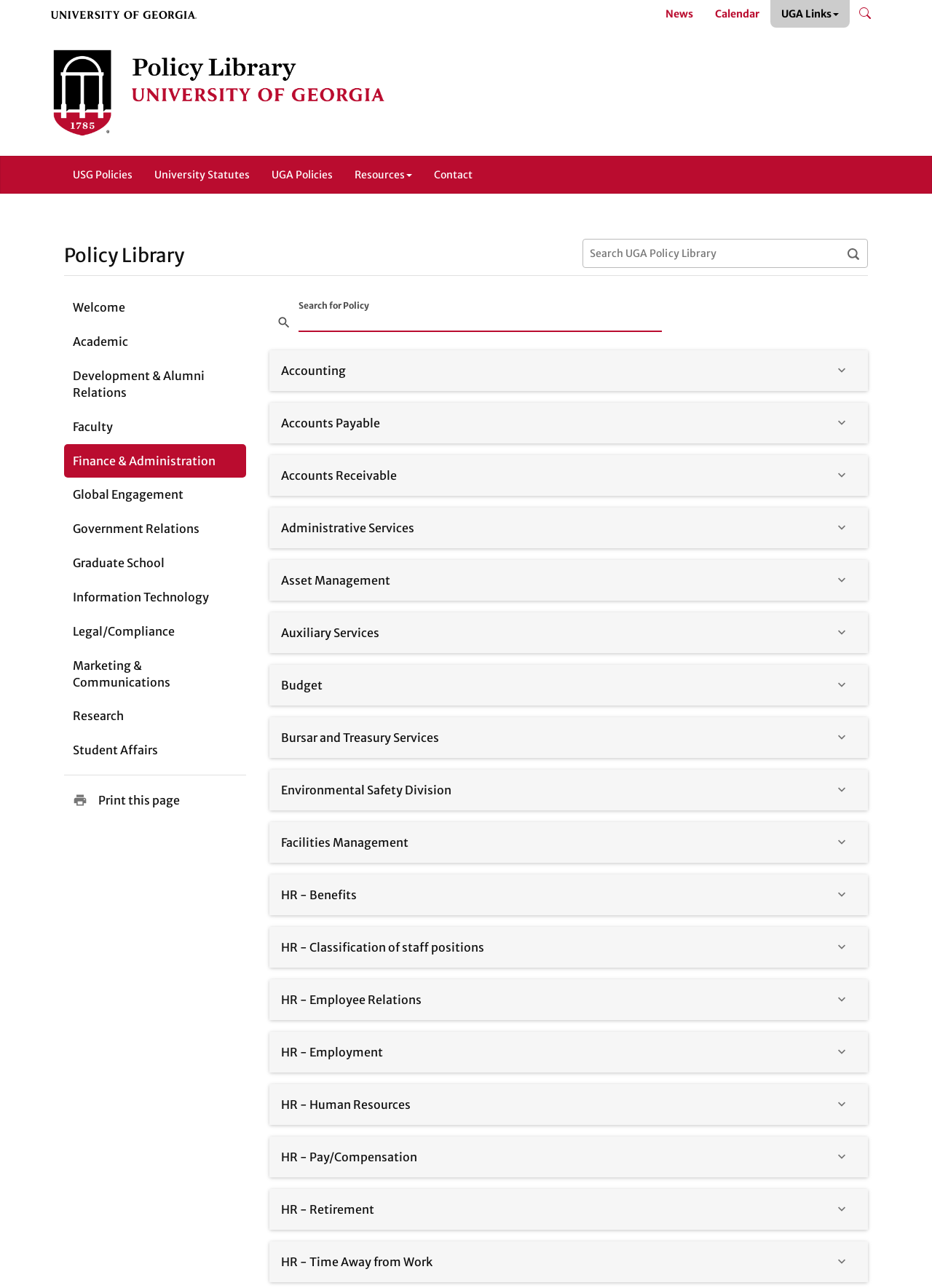Provide the bounding box coordinates of the HTML element described by the text: "Calendar".

[0.755, 0.0, 0.827, 0.021]